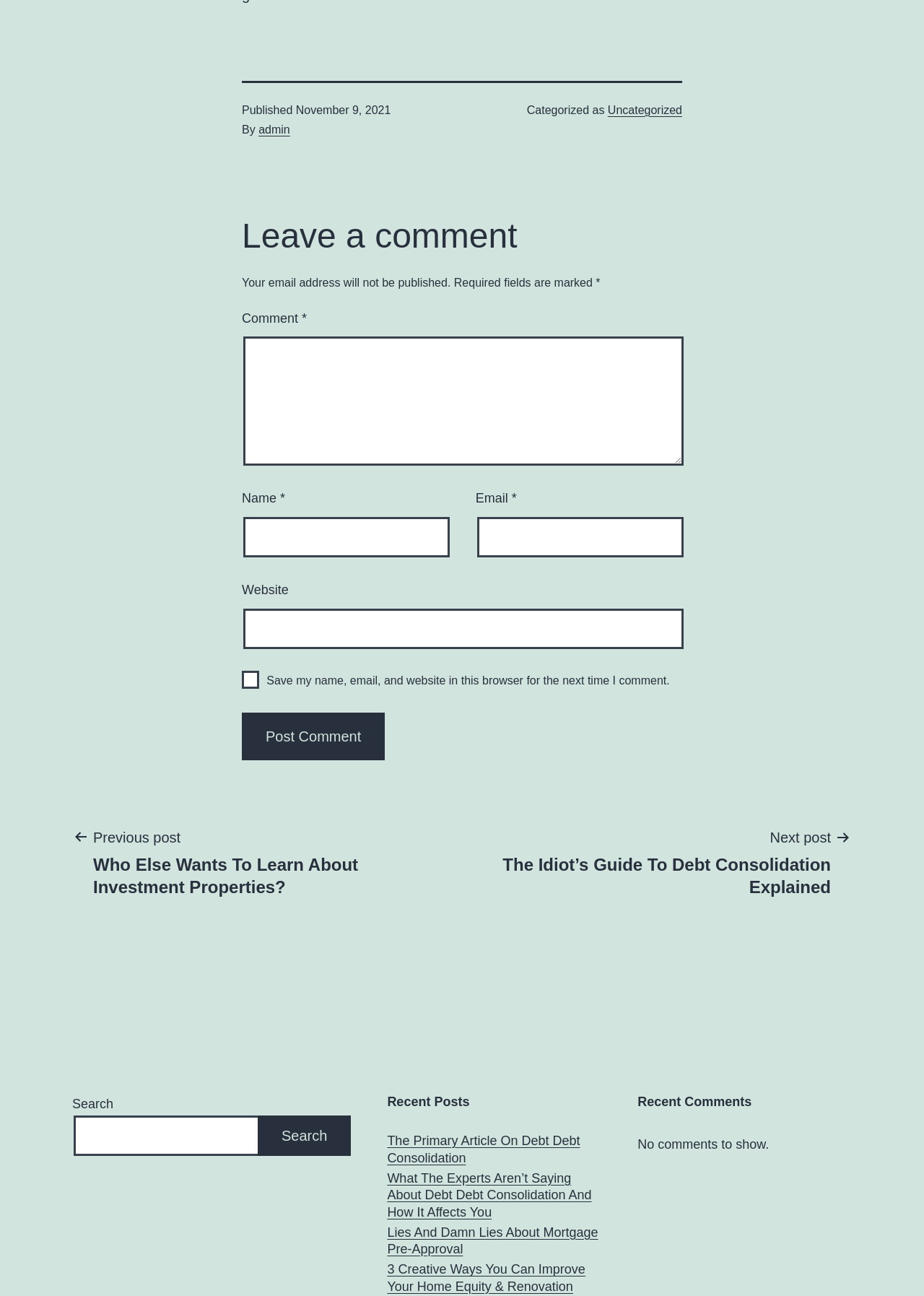Provide the bounding box coordinates for the UI element that is described by this text: "parent_node: Name * name="author"". The coordinates should be in the form of four float numbers between 0 and 1: [left, top, right, bottom].

[0.263, 0.399, 0.487, 0.43]